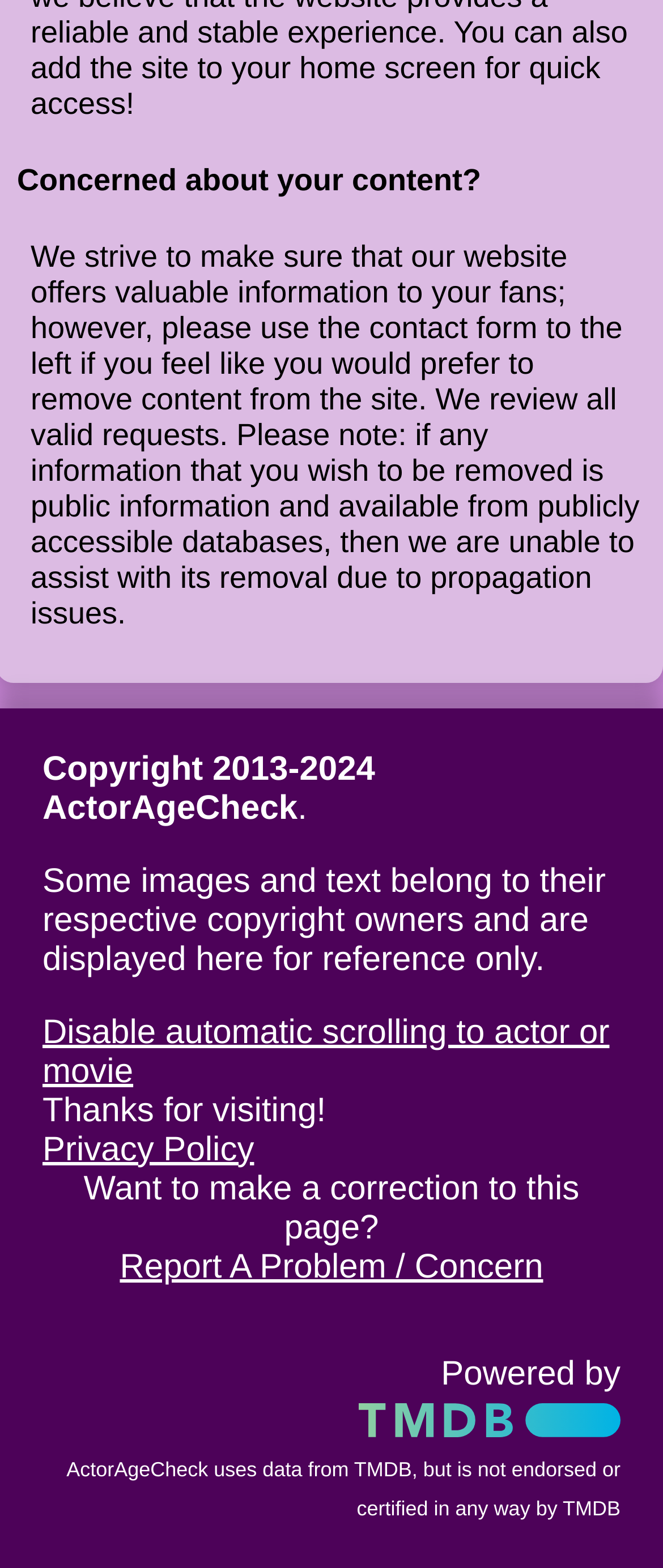Please reply with a single word or brief phrase to the question: 
What is the purpose of the 'Report A Problem / Concern' link?

Make corrections